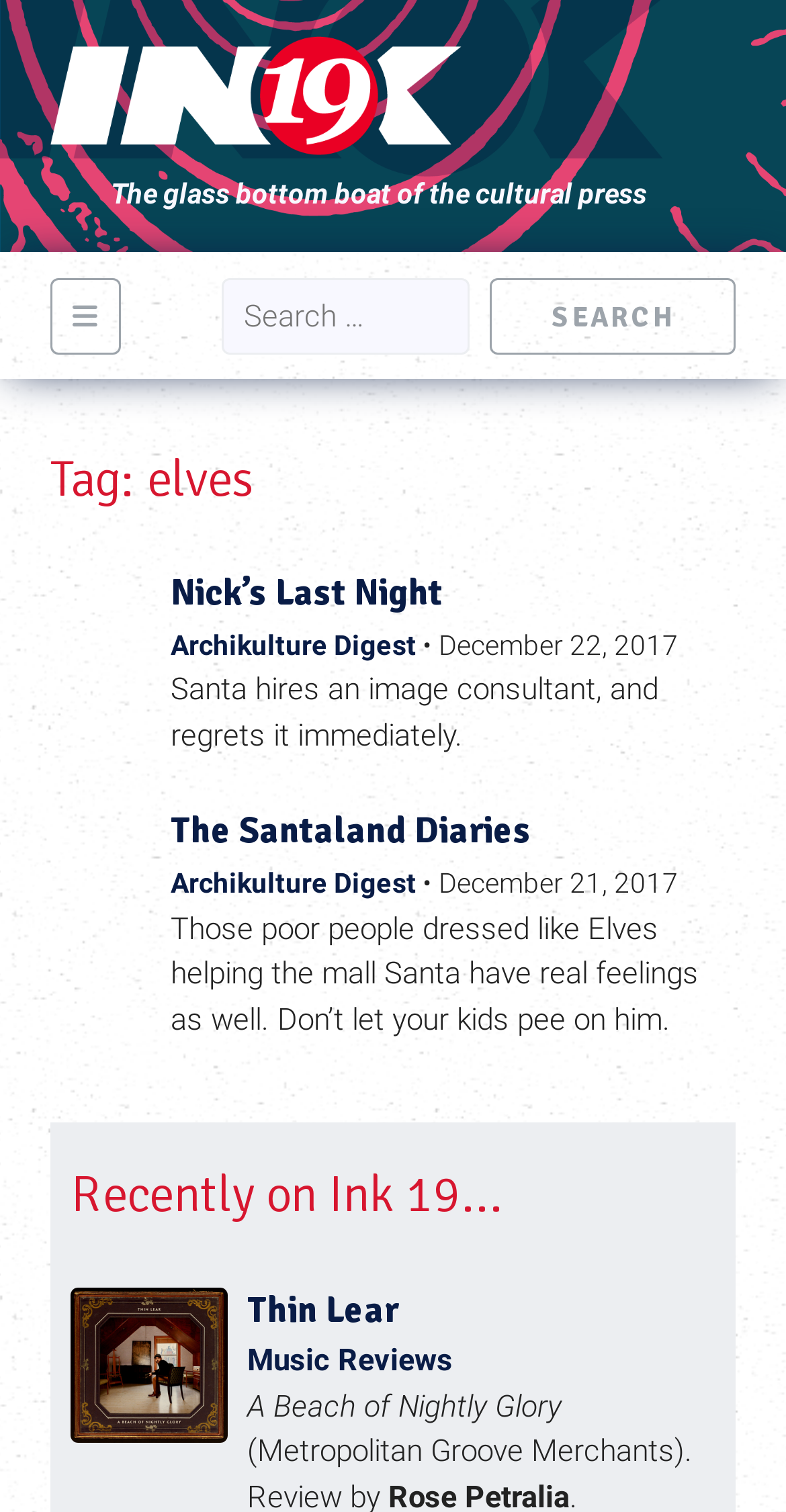Identify the bounding box coordinates of the section that should be clicked to achieve the task described: "Learn about office cleaning".

None